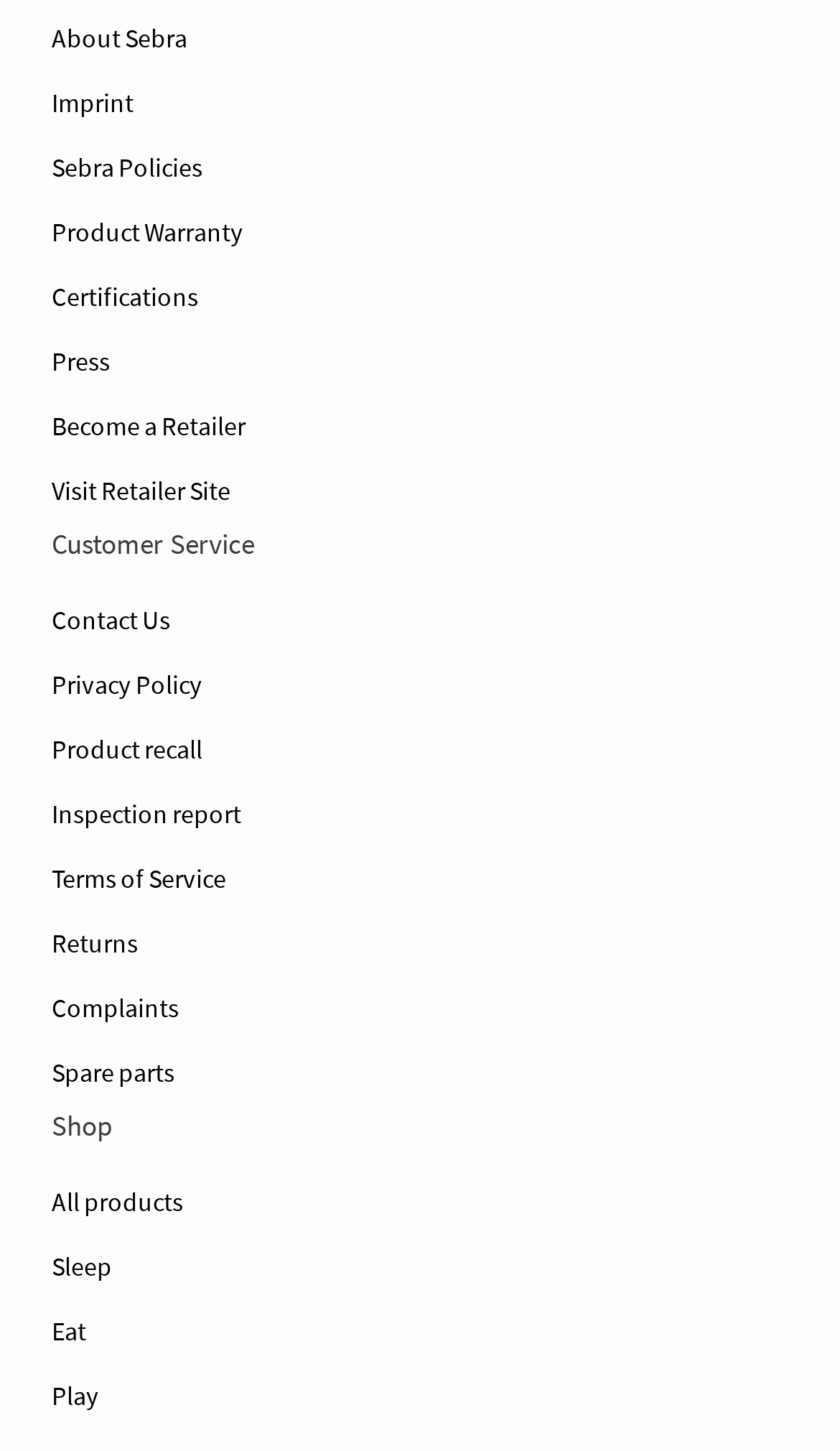What are the main categories in the shop section?
Using the screenshot, give a one-word or short phrase answer.

Sleep, Eat, Play